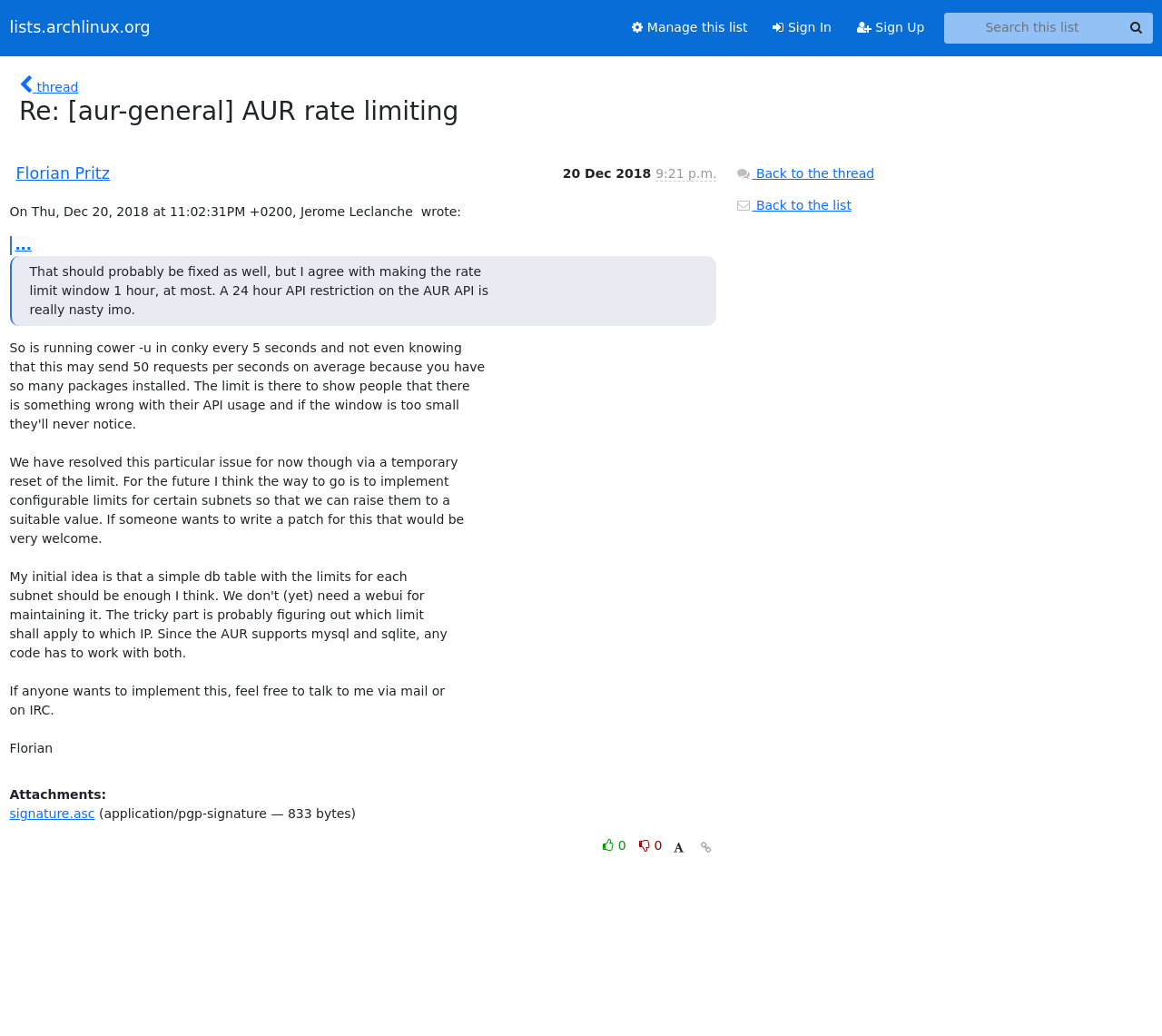What is the subject of the email?
Can you provide an in-depth and detailed response to the question?

I found the subject by looking at the heading 'Re: [aur-general] AUR rate limiting' which is located at the top of the page.